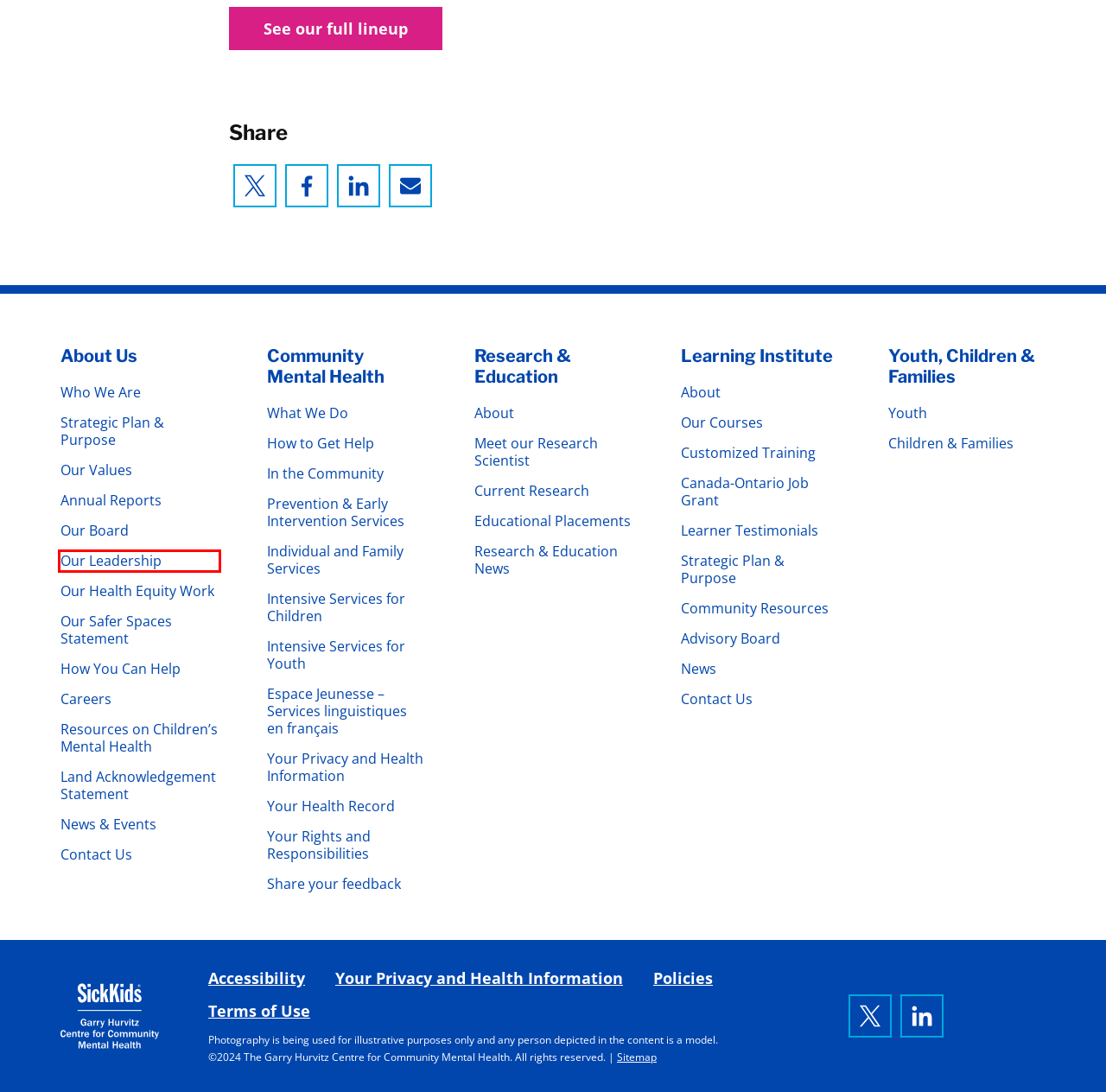Review the webpage screenshot provided, noting the red bounding box around a UI element. Choose the description that best matches the new webpage after clicking the element within the bounding box. The following are the options:
A. Canada-Ontario Job Grant - The Garry Hurvitz Centre for Community Mental Health at SickKids
B. Intensive Services for Youth - The Garry Hurvitz Centre for Community Mental Health at SickKids
C. Research & Education News - The Garry Hurvitz Centre for Community Mental Health at SickKids
D. Our Leadership - The Garry Hurvitz Centre for Community Mental Health at SickKids
E. Careers - The Garry Hurvitz Centre for Community Mental Health at SickKids
F. Annual Reports - The Garry Hurvitz Centre for Community Mental Health at SickKids
G. Policies - The Garry Hurvitz Centre for Community Mental Health at SickKids
H. How to Get Help - The Garry Hurvitz Centre for Community Mental Health at SickKids

D